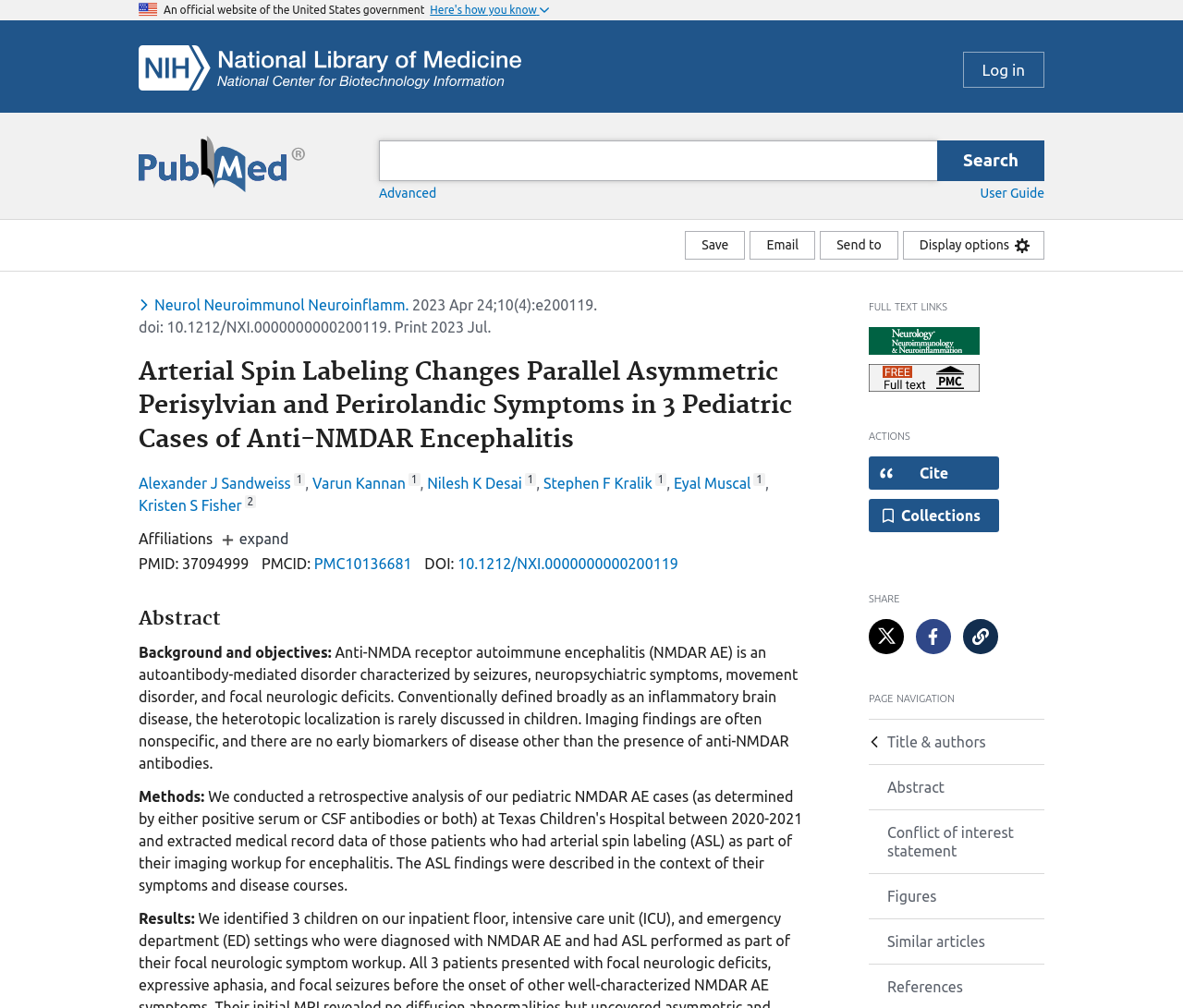From the details in the image, provide a thorough response to the question: What is the PMID of the article?

I found the PMID section, which says 'PMID: 37094999'. This suggests that the PMID of the article is 37094999.